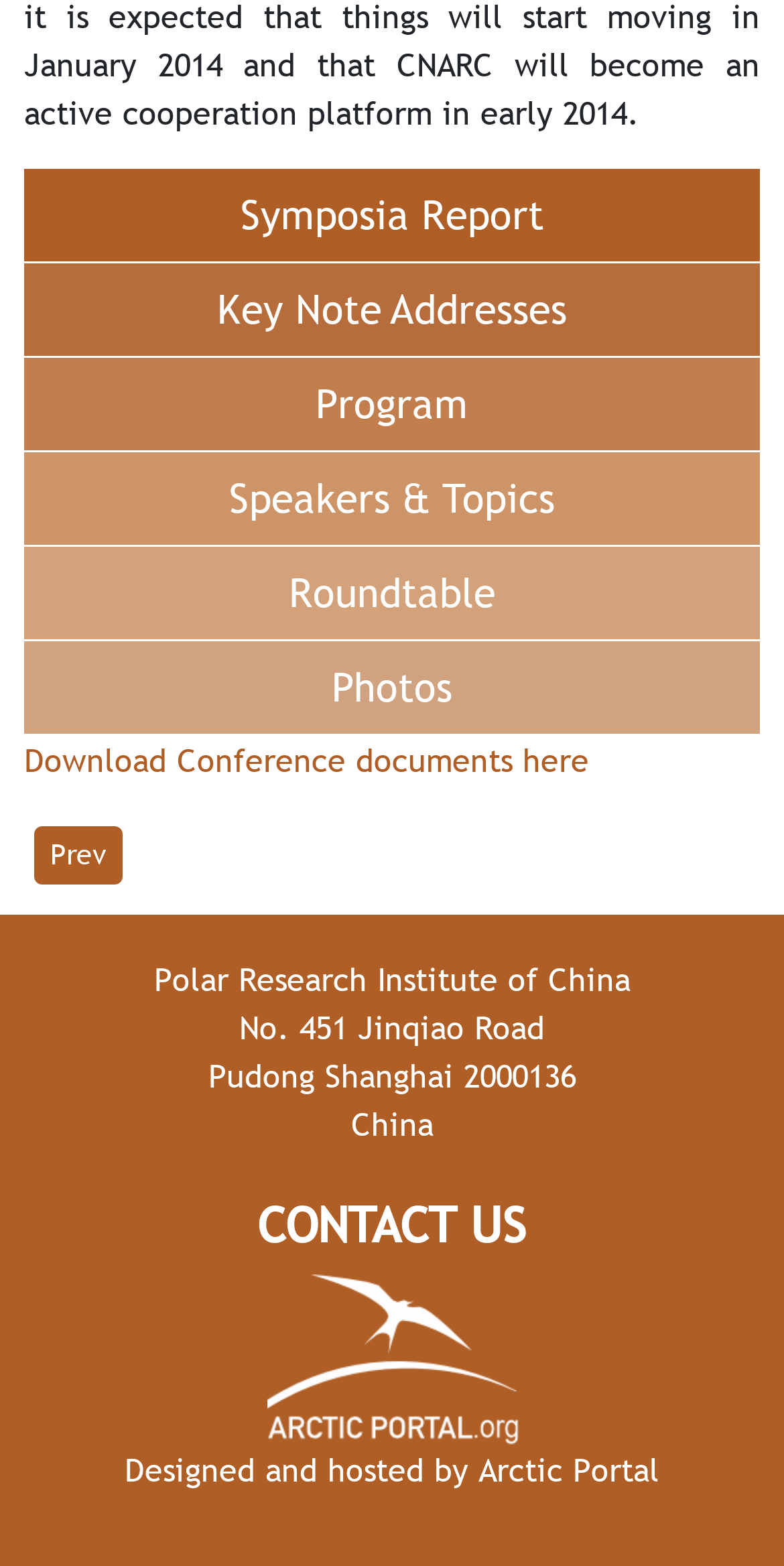Determine the bounding box coordinates of the clickable element necessary to fulfill the instruction: "Visit Arctic Portal". Provide the coordinates as four float numbers within the 0 to 1 range, i.e., [left, top, right, bottom].

[0.61, 0.924, 0.841, 0.952]